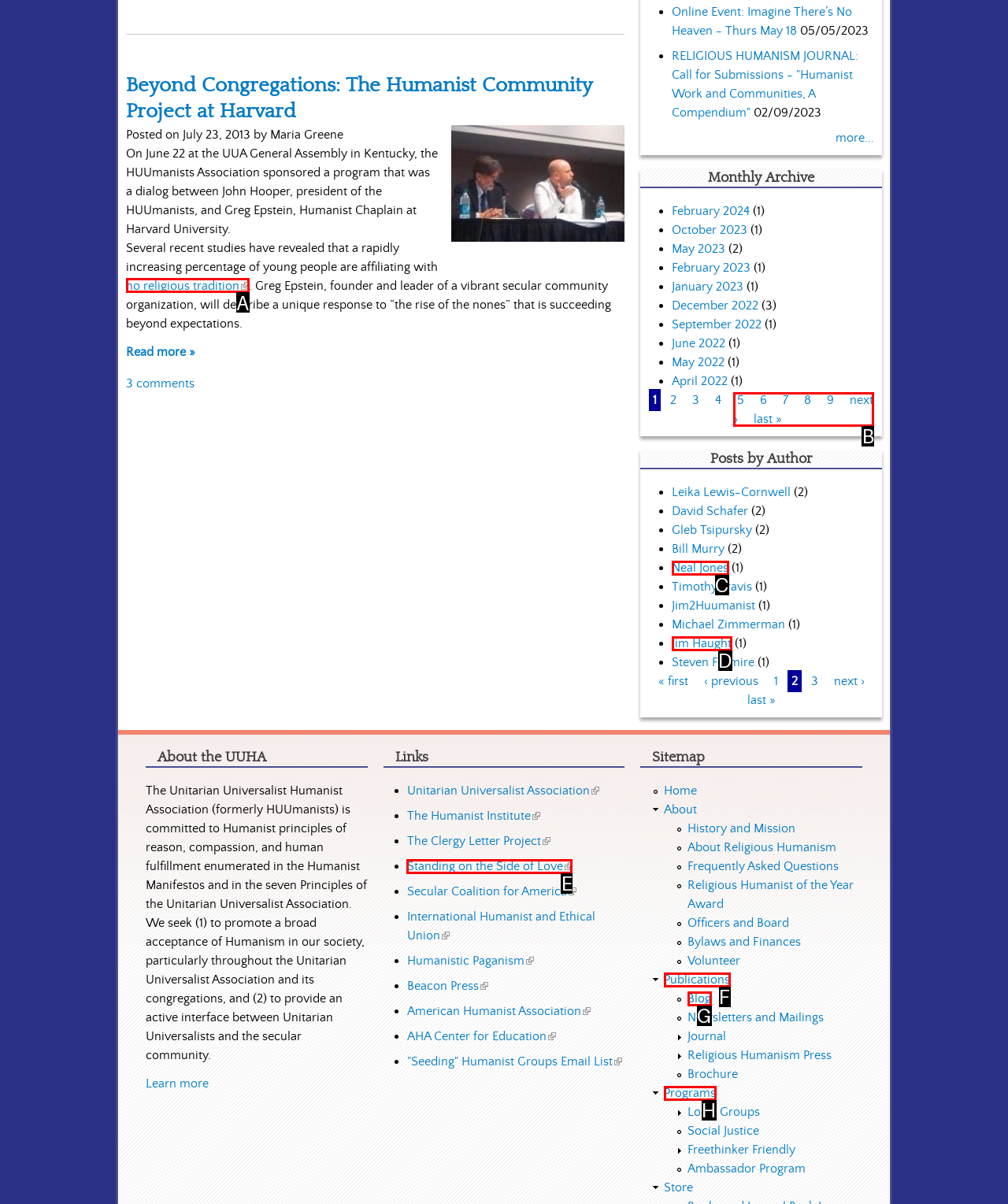Given the instruction: Go to next page, which HTML element should you click on?
Answer with the letter that corresponds to the correct option from the choices available.

B